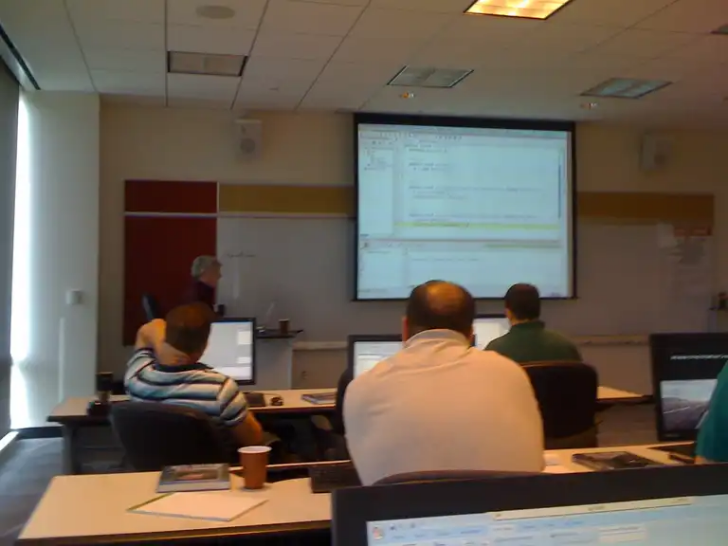What is the atmosphere of the learning environment?
Answer the question in as much detail as possible.

The caption describes the room as well-lit with large windows allowing natural light to filter in, and evidence of learning materials scattered on the tables, which suggests a dynamic and interactive learning environment that fosters collaboration and practical learning.